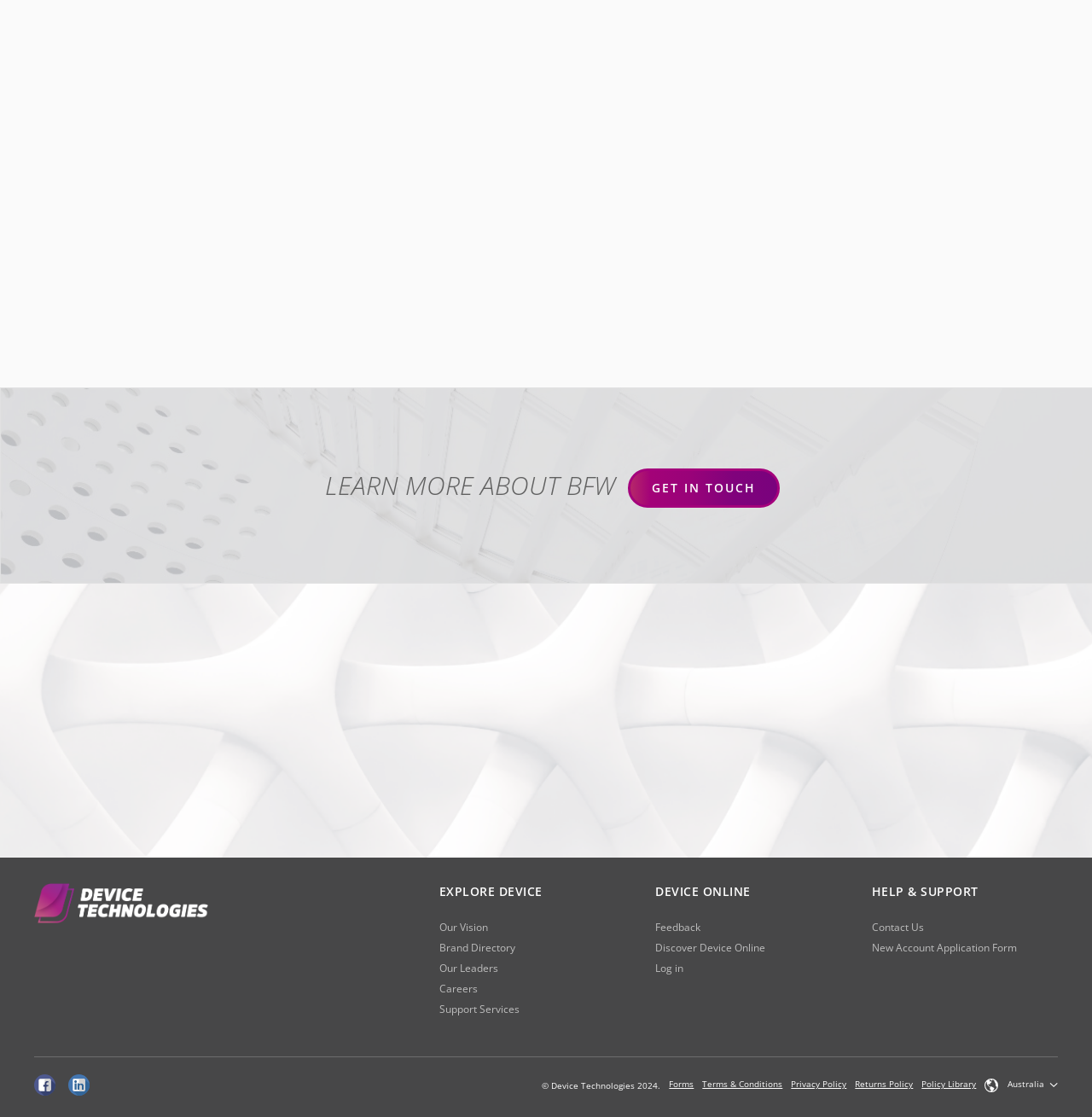How many social media links are in the footer?
Based on the image, give a concise answer in the form of a single word or short phrase.

2